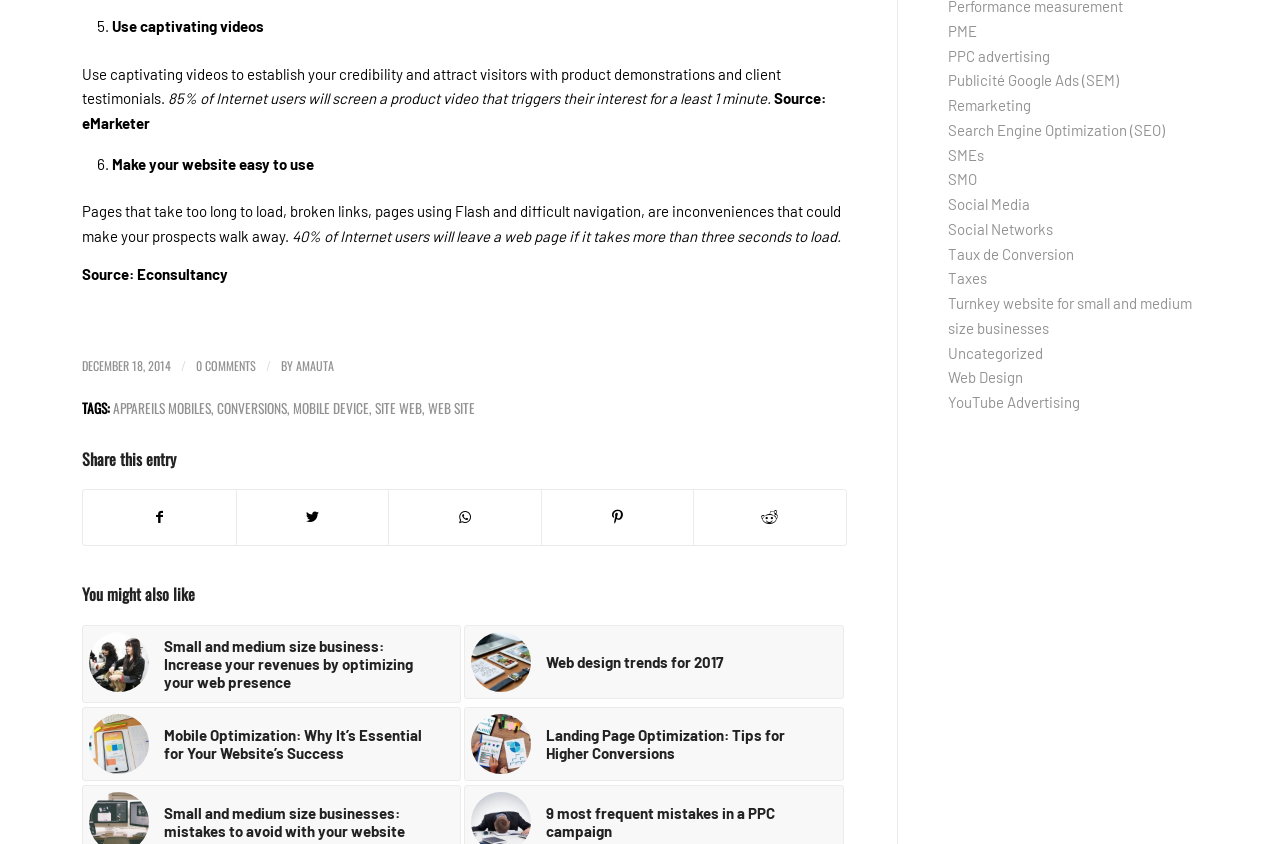Answer the question with a brief word or phrase:
What is the topic of the article?

Website optimization